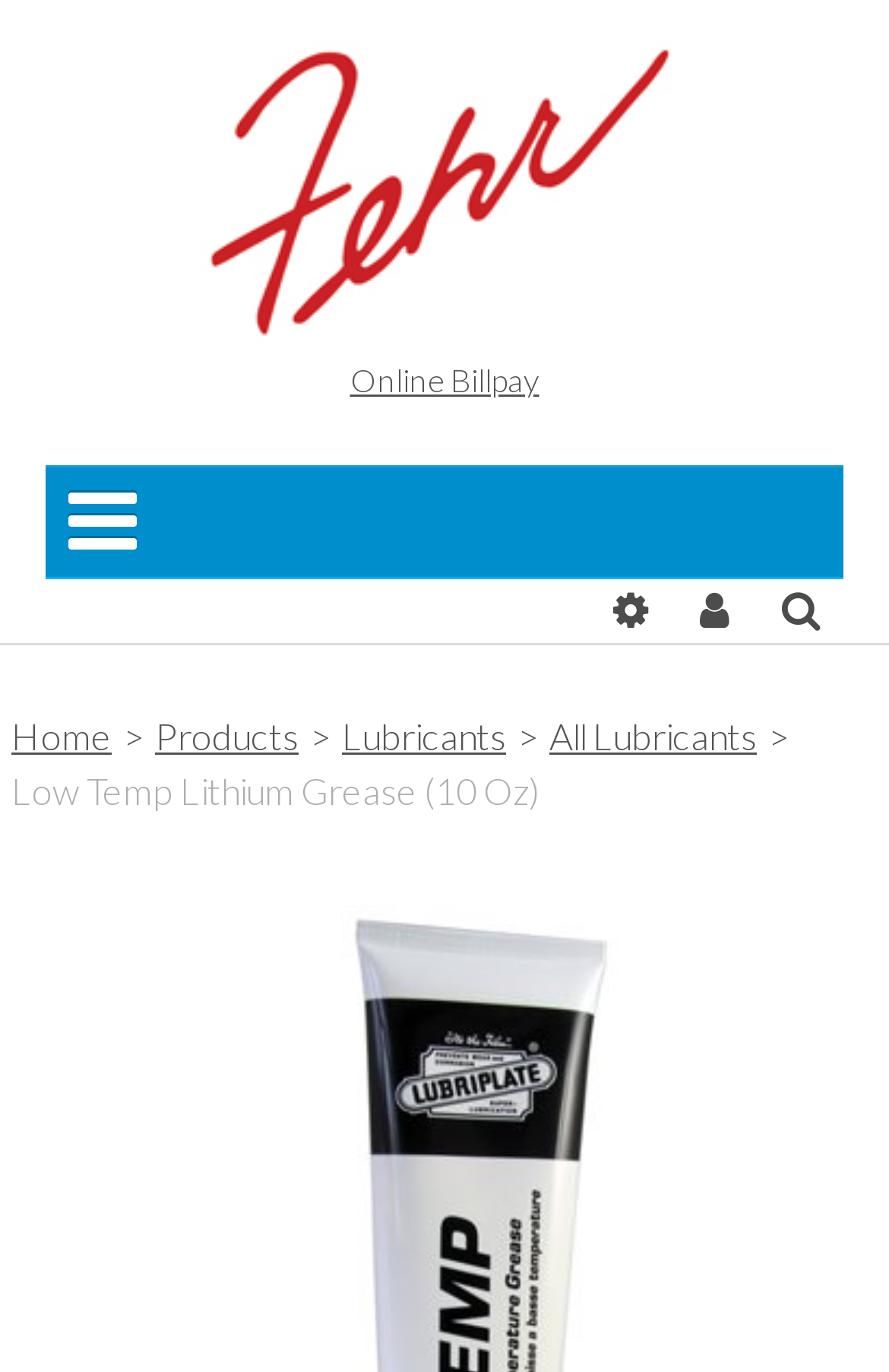Determine the bounding box for the UI element described here: "Download Catalog".

[0.051, 0.728, 0.949, 0.804]